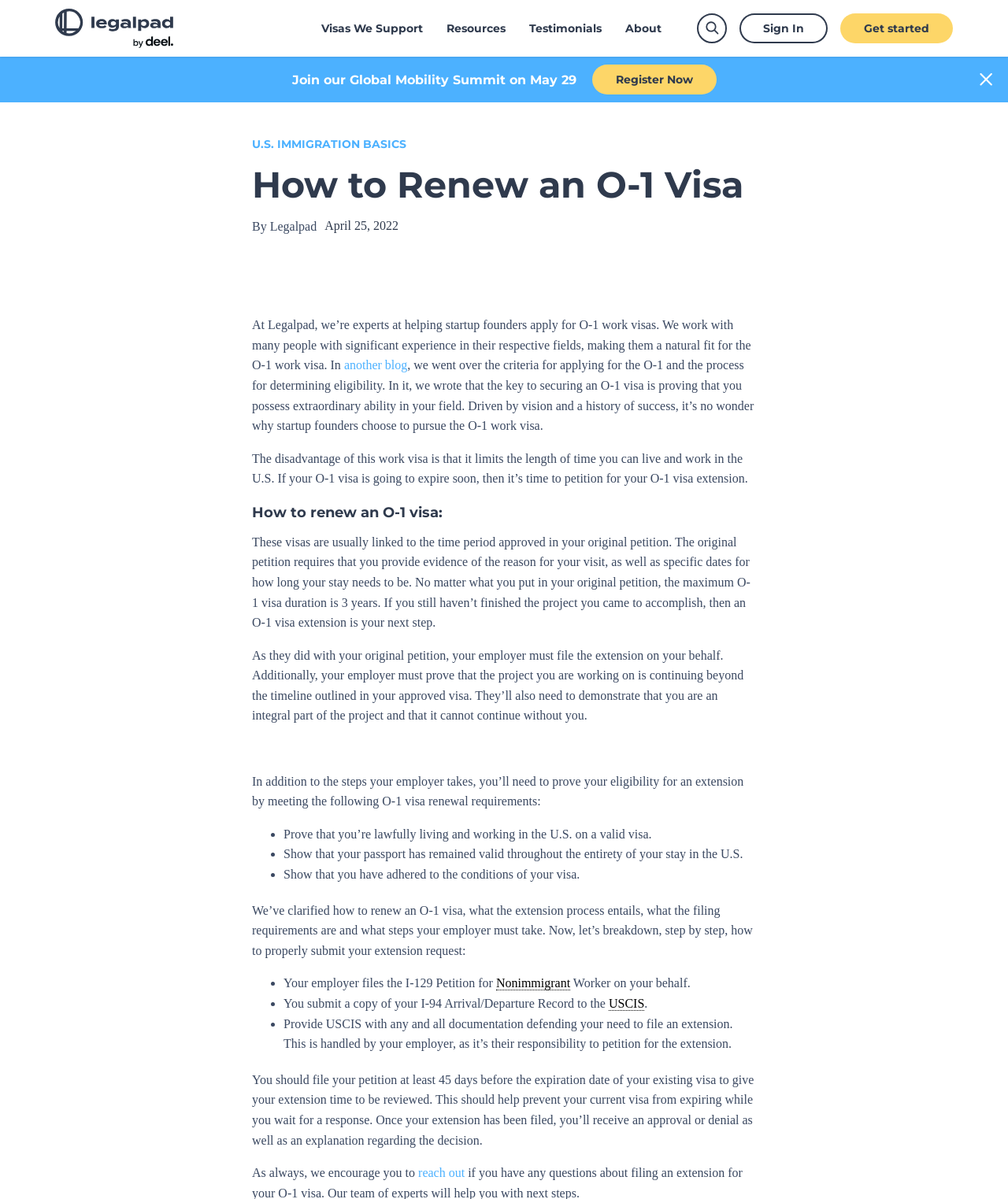Articulate a detailed summary of the webpage's content and design.

This webpage is about renewing an O-1 visa, a type of work visa for individuals with extraordinary abilities. The page is divided into several sections, with a prominent header "How to Renew an O-1 Visa" at the top. Below the header, there is a brief introduction to the O-1 visa and its limitations.

On the top-left corner, there is a navigation menu with links to "Legalpad - Home", "Visas We Support", "Resources", "Testimonials", and "About". Next to the navigation menu, there is a search box with a search button. On the top-right corner, there are two buttons: "Sign In" and "Get started".

The main content of the page is divided into several sections. The first section explains the importance of renewing an O-1 visa and the process of petitioning for an extension. The second section outlines the requirements for an O-1 visa extension, including proving lawful living and working in the US, having a valid passport, and adhering to visa conditions.

The third section provides a step-by-step guide on how to submit an extension request, including filing the I-129 Petition for Nonimmigrant Worker, submitting a copy of the I-94 Arrival/Departure Record, and providing documentation to support the need for an extension.

Throughout the page, there are several images and icons, including a logo for Legalpad, a search icon, and a few decorative images. The text is well-organized and easy to read, with headings and subheadings to break up the content. Overall, the page provides a clear and comprehensive guide to renewing an O-1 visa.